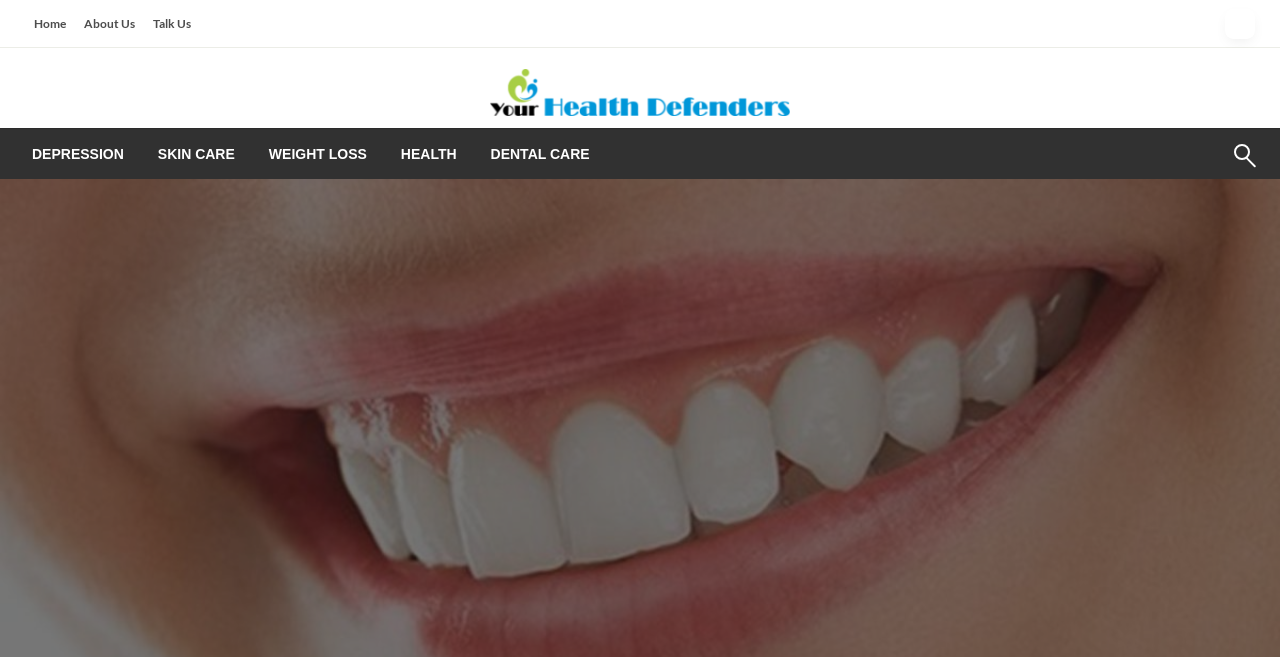What is the name of the website?
Provide a detailed answer to the question using information from the image.

I determined the name of the website by looking at the heading element with the text 'Your Health Defenders' and the image with the same text, which suggests that it is the logo of the website.